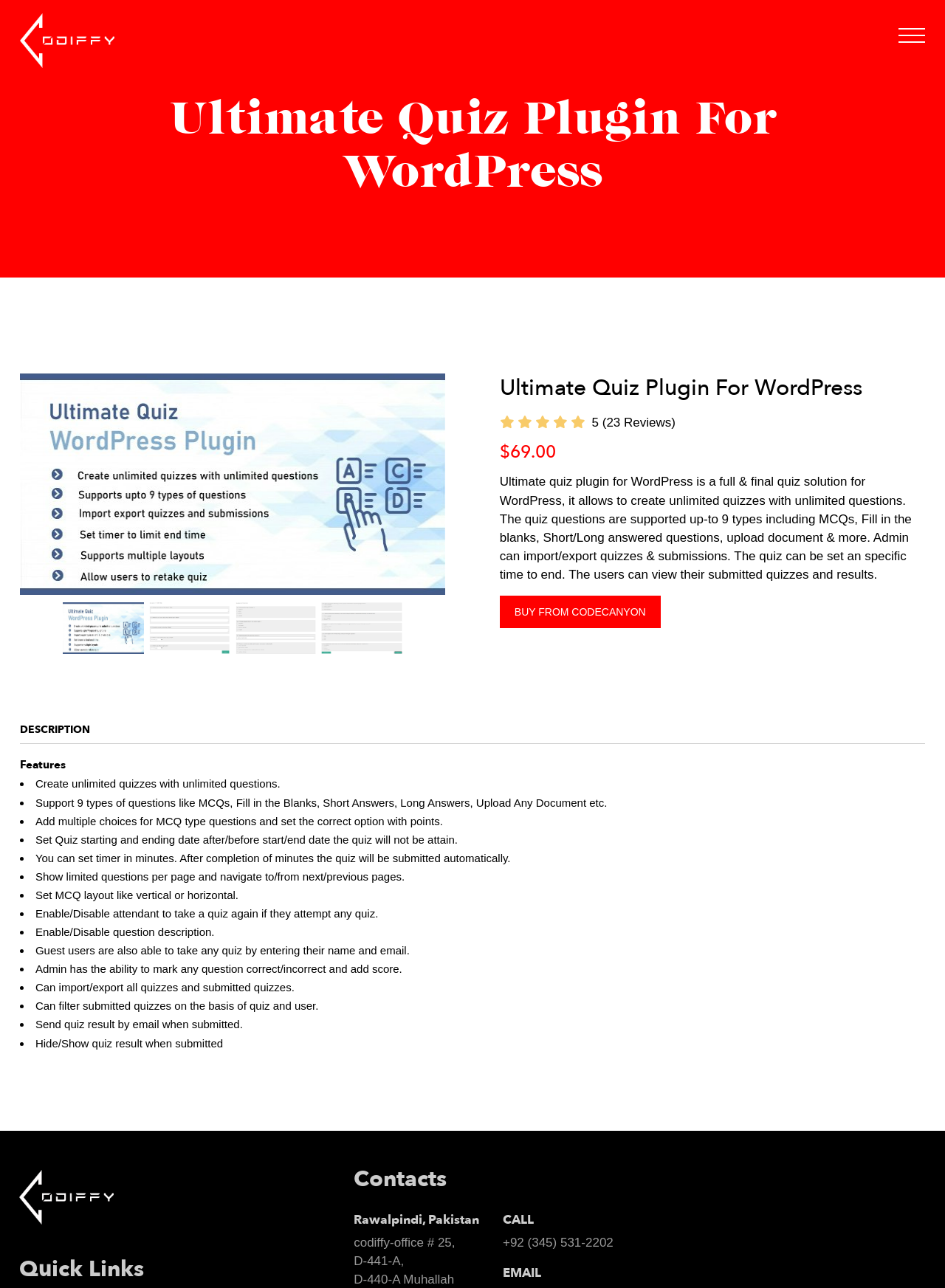Answer the question briefly using a single word or phrase: 
Can guest users take a quiz?

Yes